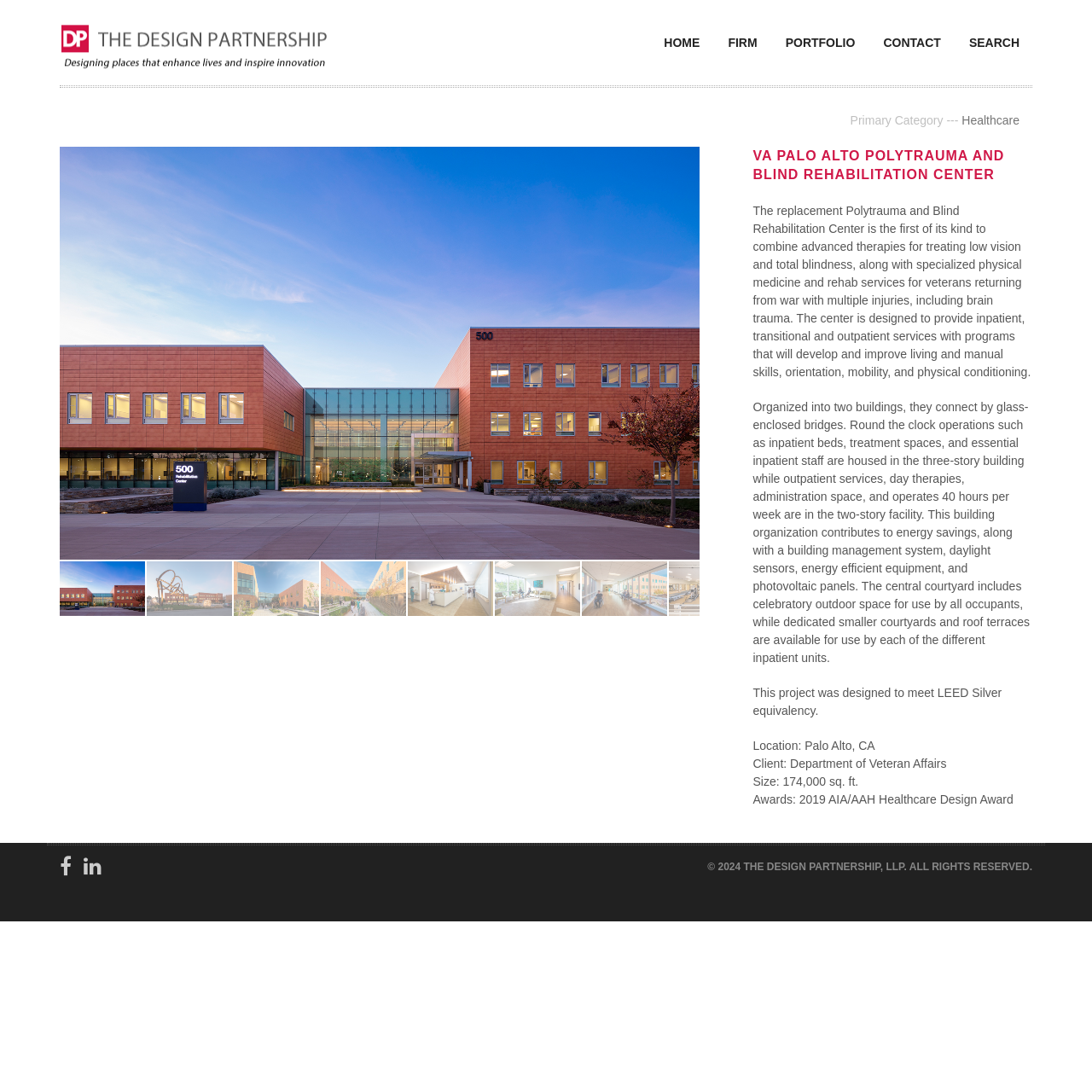What is the size of the rehabilitation center?
Give a detailed response to the question by analyzing the screenshot.

I found the answer by reading the text 'Size: 174,000 sq. ft.' which is a part of the description of the rehabilitation center.